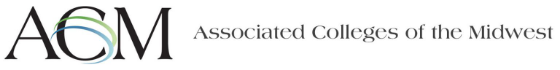Please provide a one-word or short phrase answer to the question:
What is conveyed by the overall aesthetic?

Professionalism and community